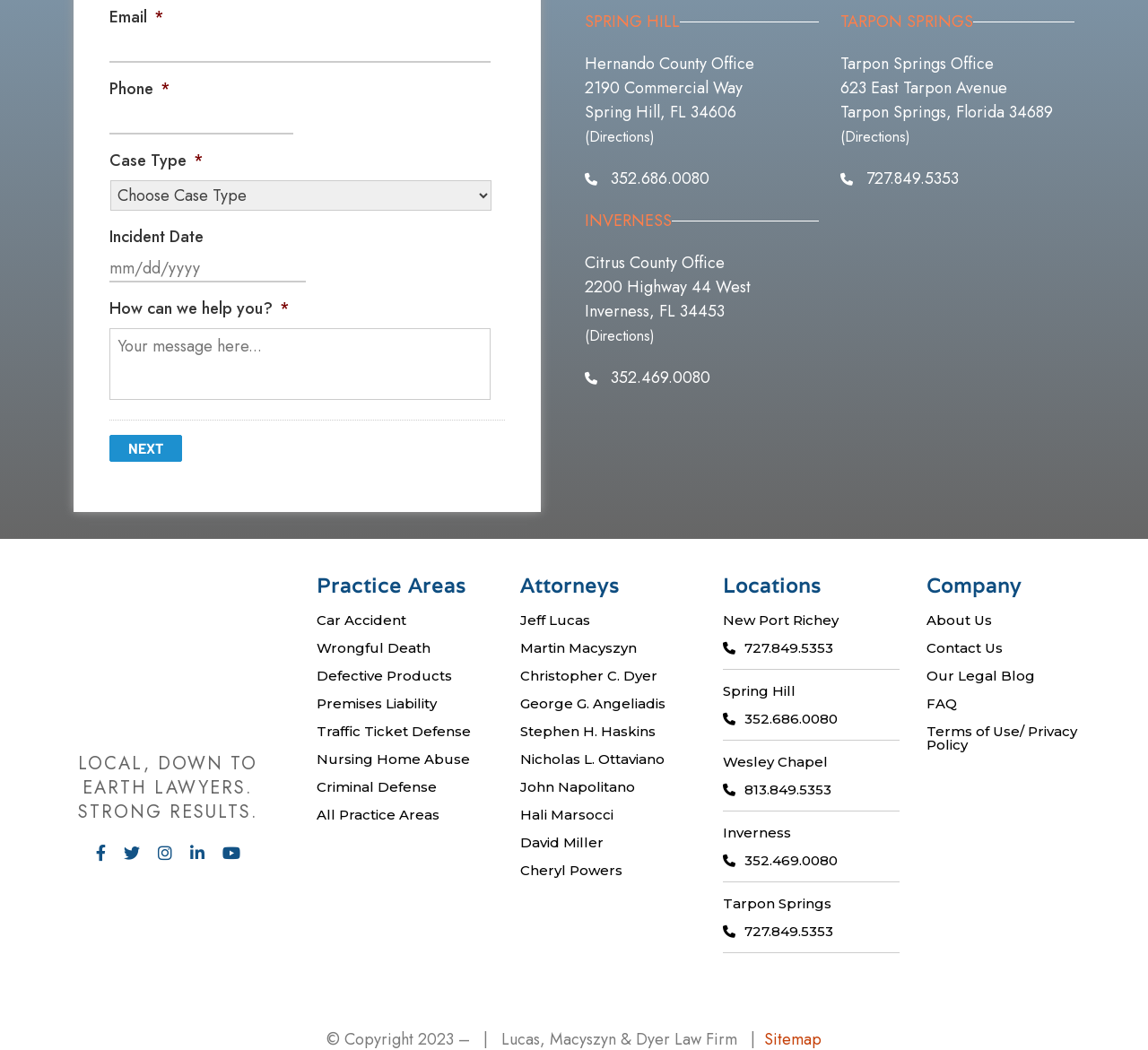Based on the image, please respond to the question with as much detail as possible:
What type of cases does the law firm handle?

The law firm handles various types of cases, including car accidents, wrongful death, defective products, premises liability, traffic ticket defense, nursing home abuse, and criminal defense. These practice areas are listed under the 'Practice Areas' heading on the webpage.